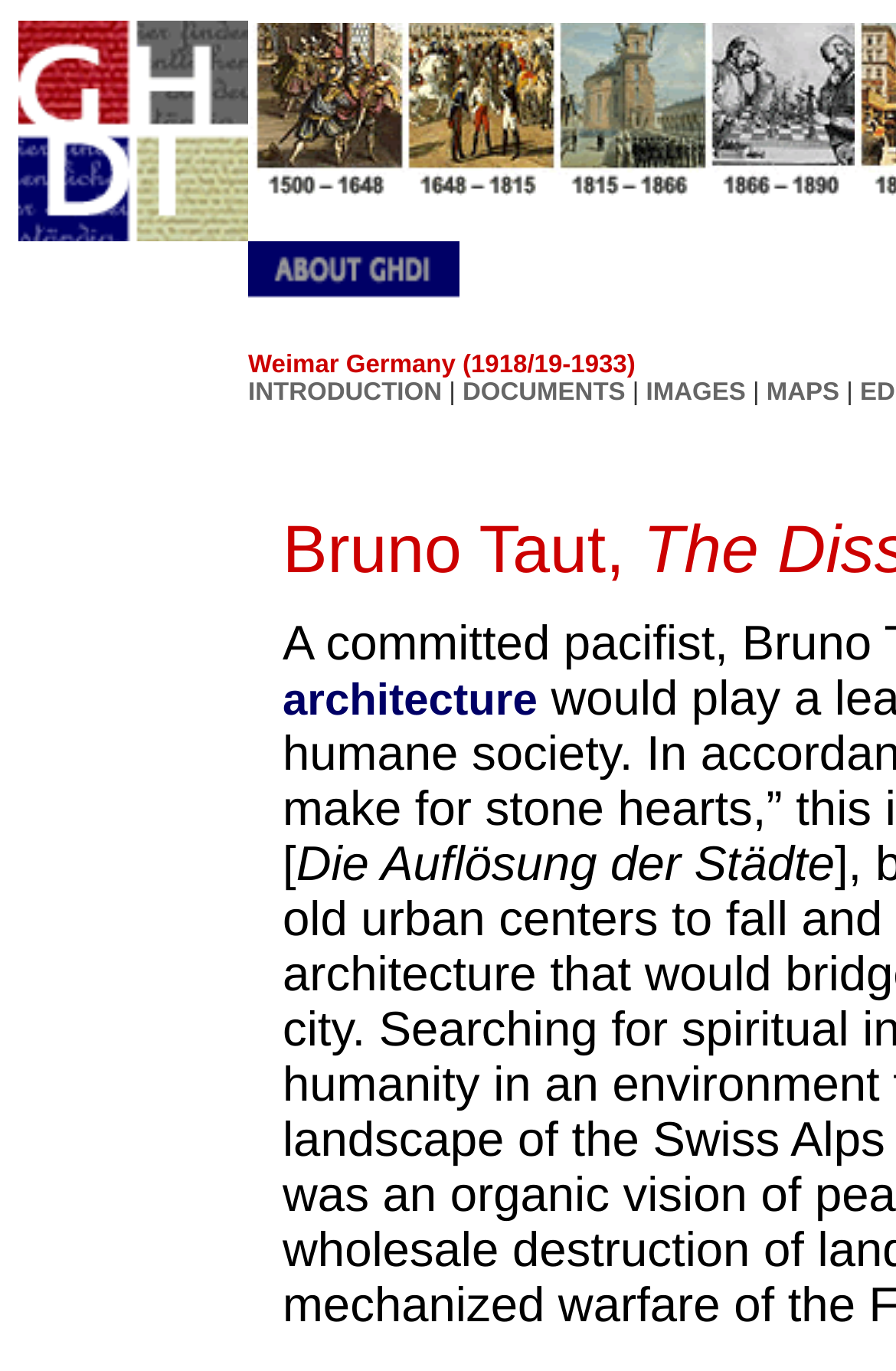Answer this question in one word or a short phrase: What is the text of the second link in the top navigation bar?

DOCUMENTS